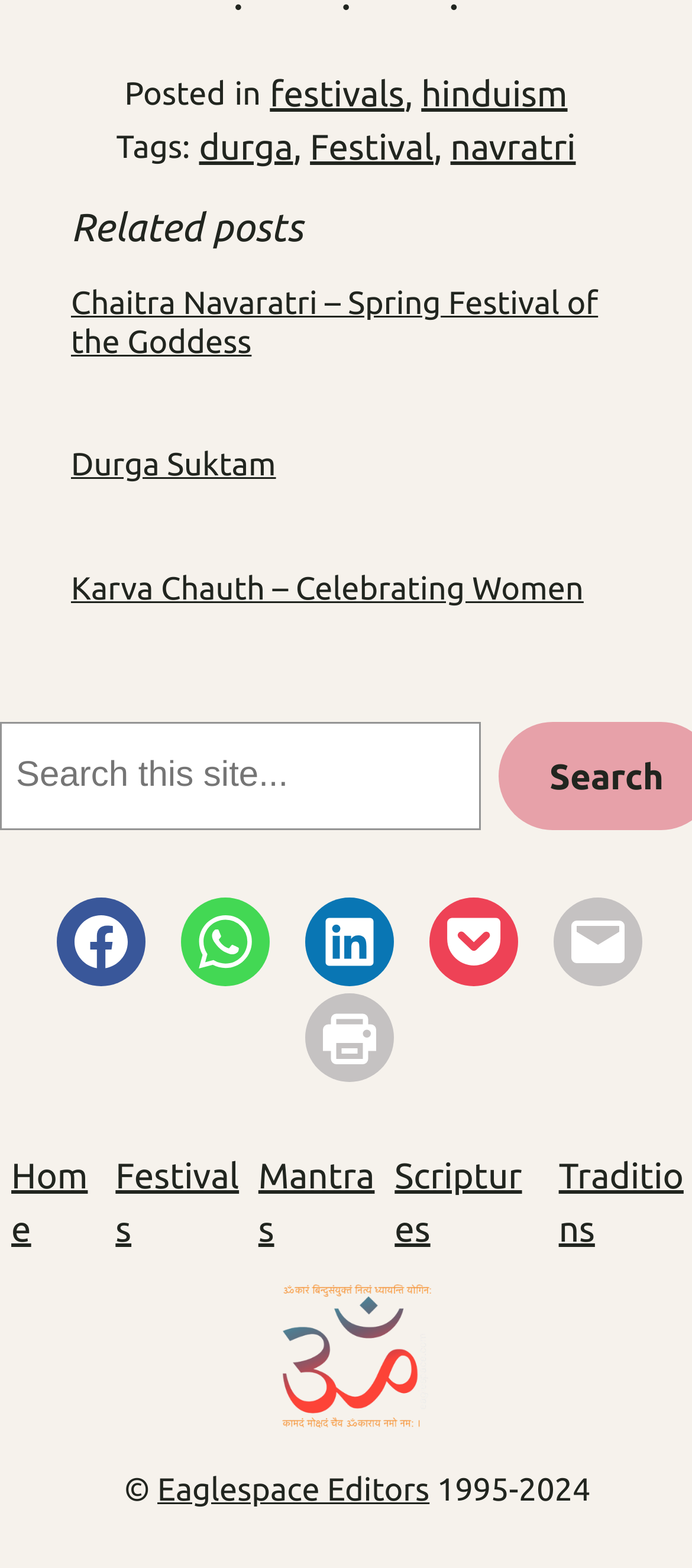Provide the bounding box coordinates of the area you need to click to execute the following instruction: "Read related post about Chaitra Navaratri".

[0.103, 0.182, 0.897, 0.231]